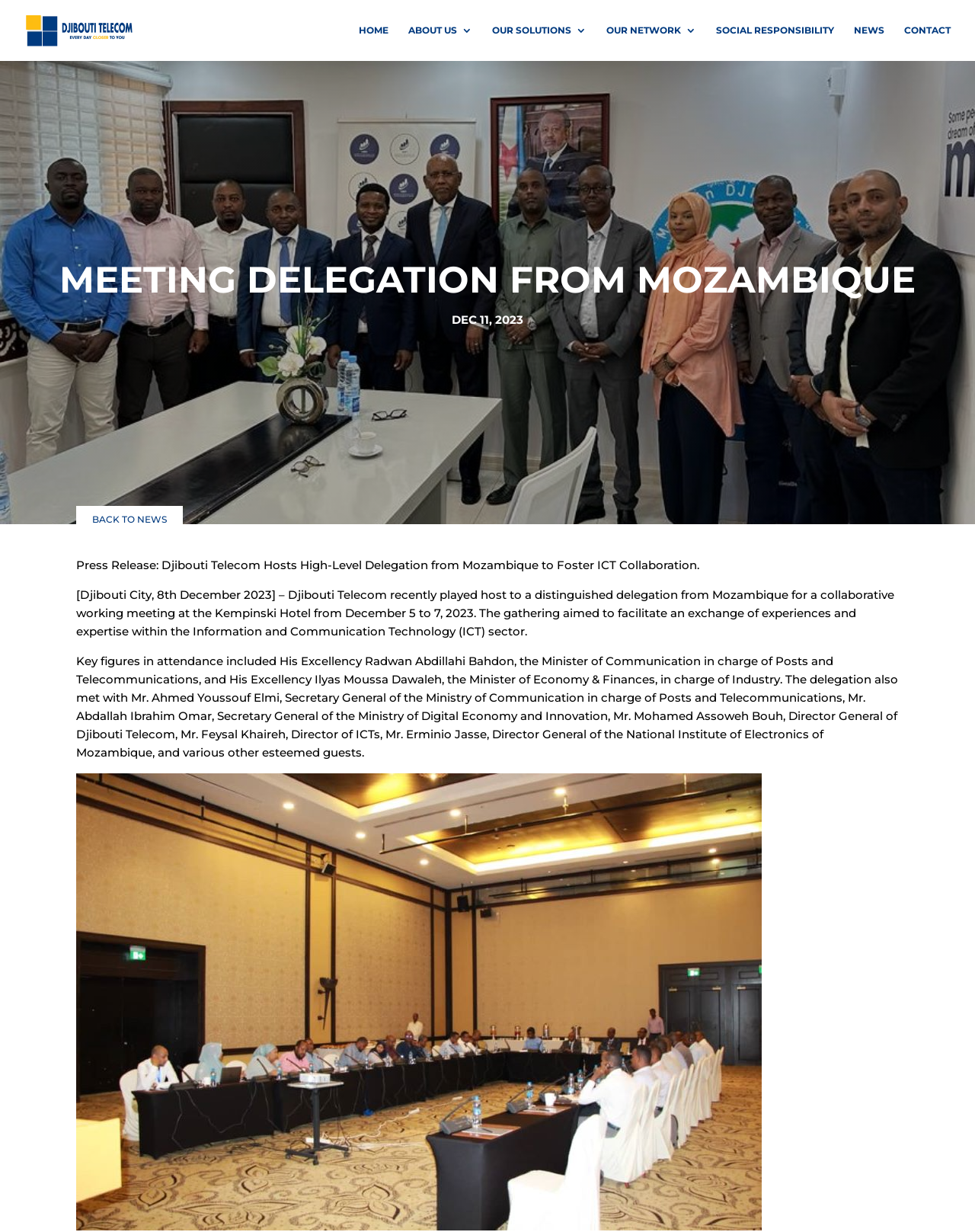Please identify the bounding box coordinates for the region that you need to click to follow this instruction: "go to home page".

[0.368, 0.02, 0.398, 0.049]